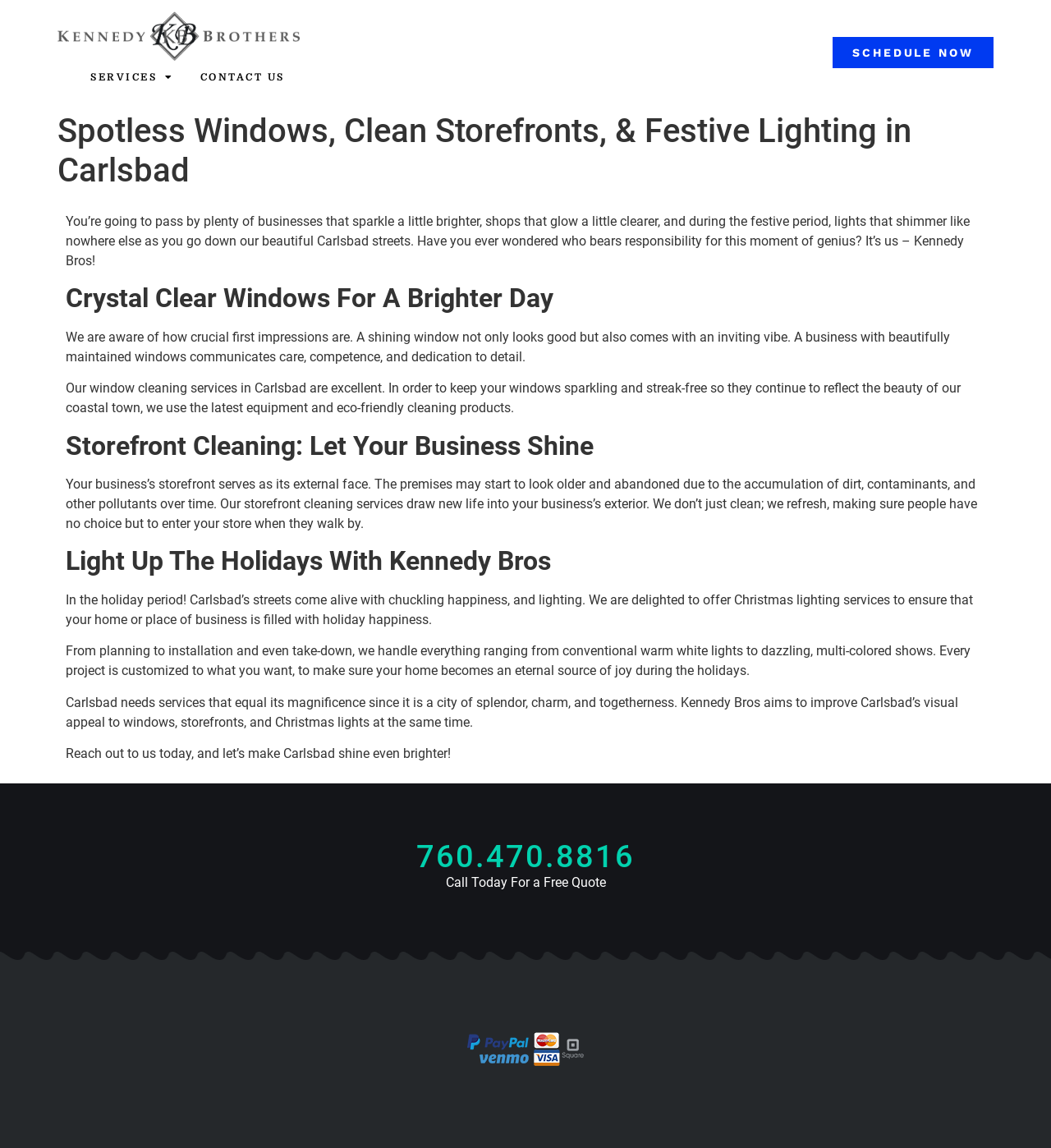Please specify the bounding box coordinates in the format (top-left x, top-left y, bottom-right x, bottom-right y), with all values as floating point numbers between 0 and 1. Identify the bounding box of the UI element described by: Contact Us

[0.19, 0.053, 0.271, 0.082]